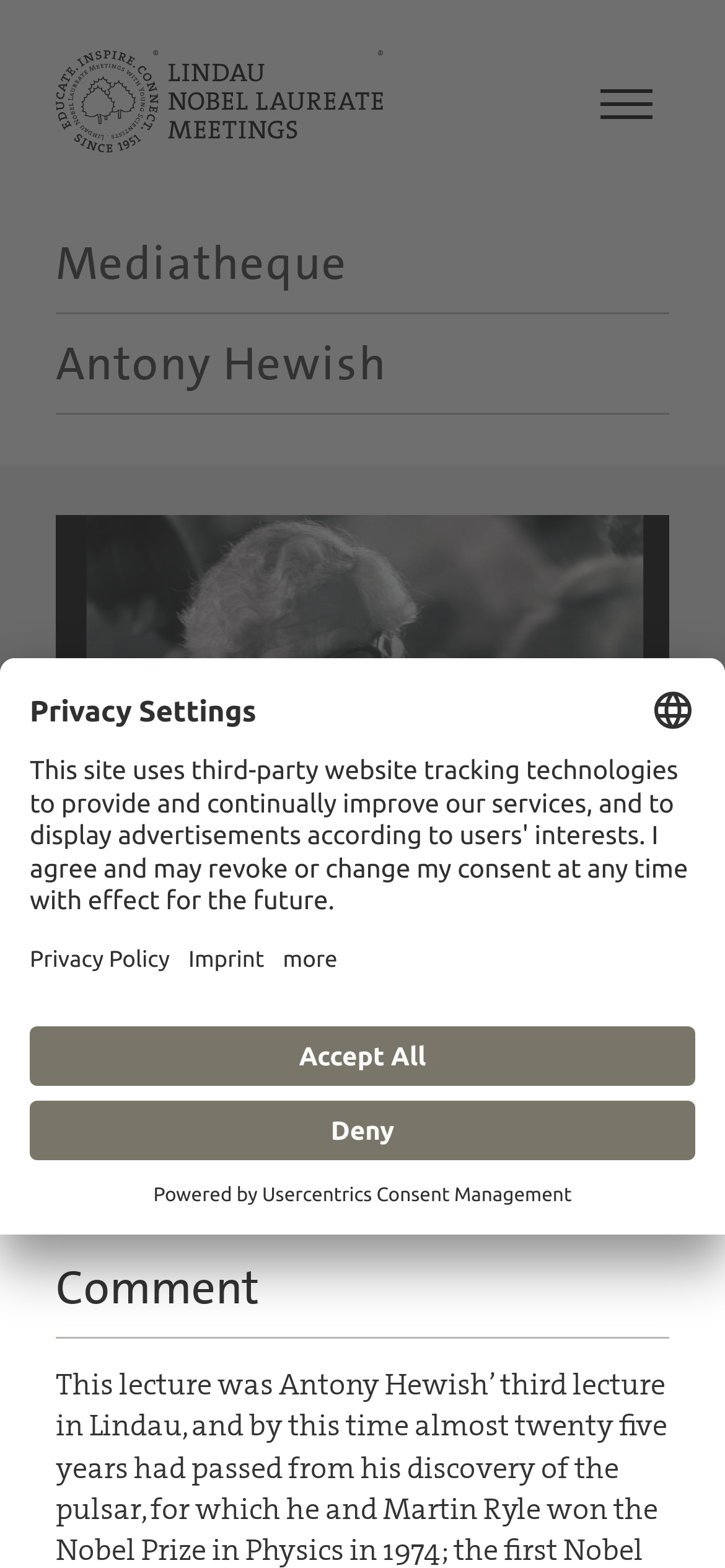Identify the bounding box coordinates for the UI element described as: "Recordings". The coordinates should be provided as four floats between 0 and 1: [left, top, right, bottom].

[0.572, 0.249, 0.821, 0.295]